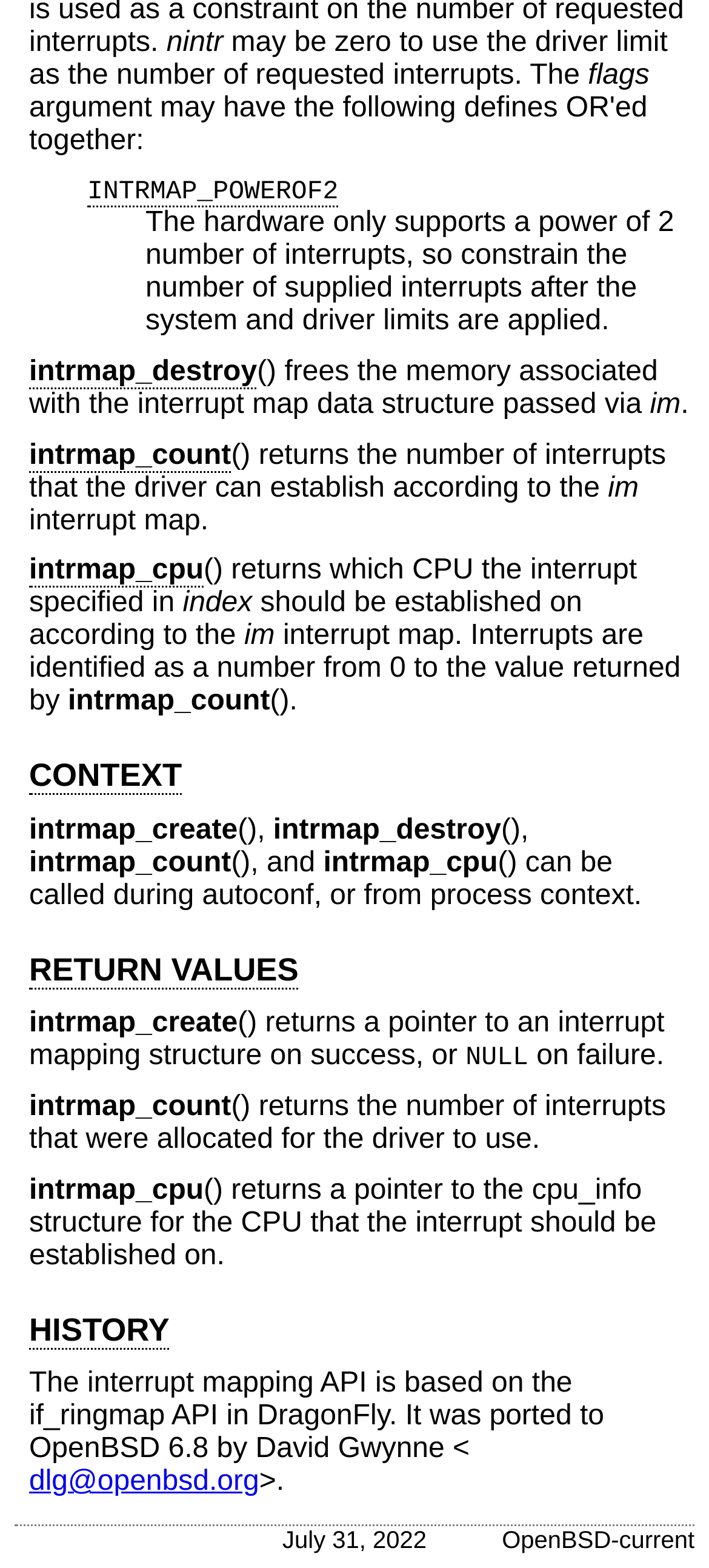Locate the bounding box coordinates of the element that should be clicked to fulfill the instruction: "click on the link 'Fn intrmap_count'".

[0.041, 0.28, 0.326, 0.301]